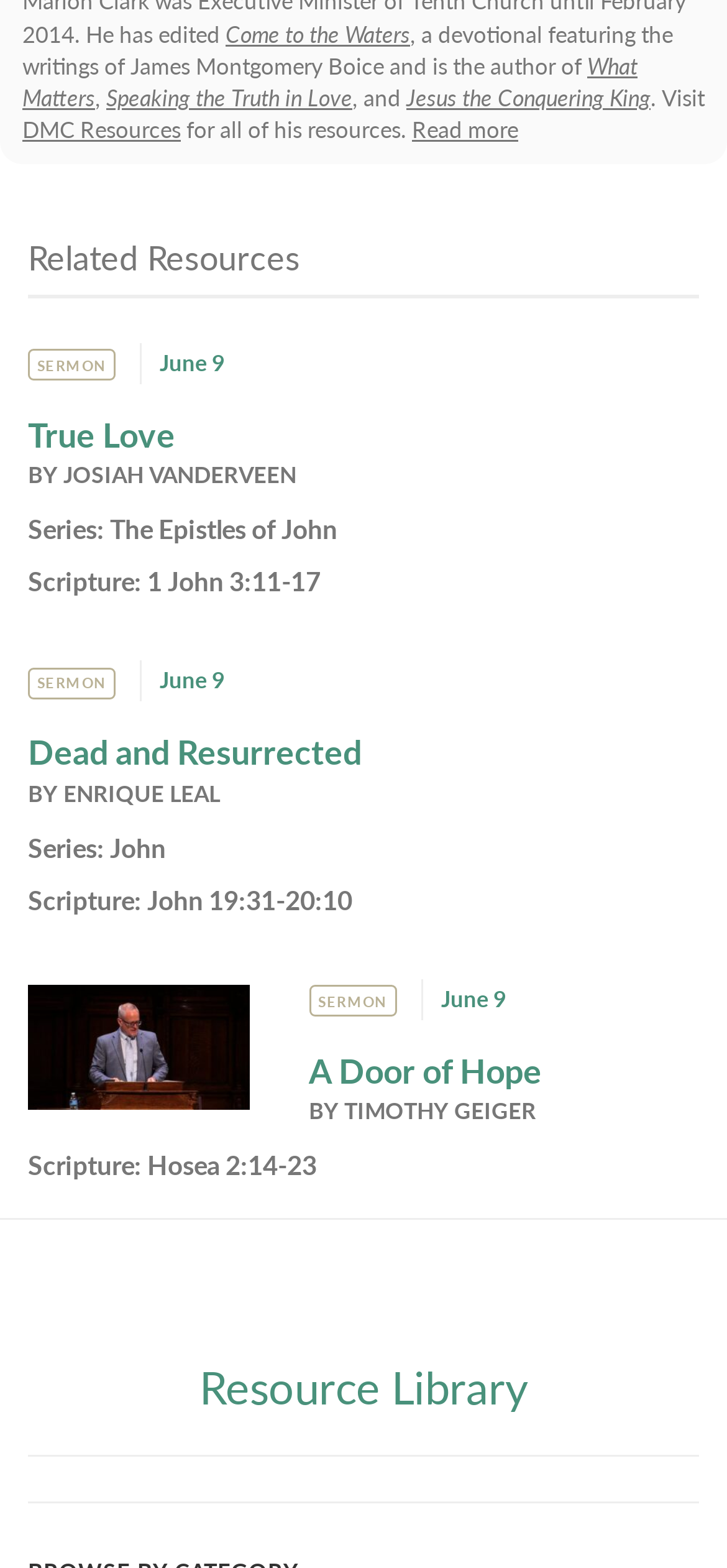Find and provide the bounding box coordinates for the UI element described with: "Sermon".

[0.038, 0.426, 0.158, 0.446]